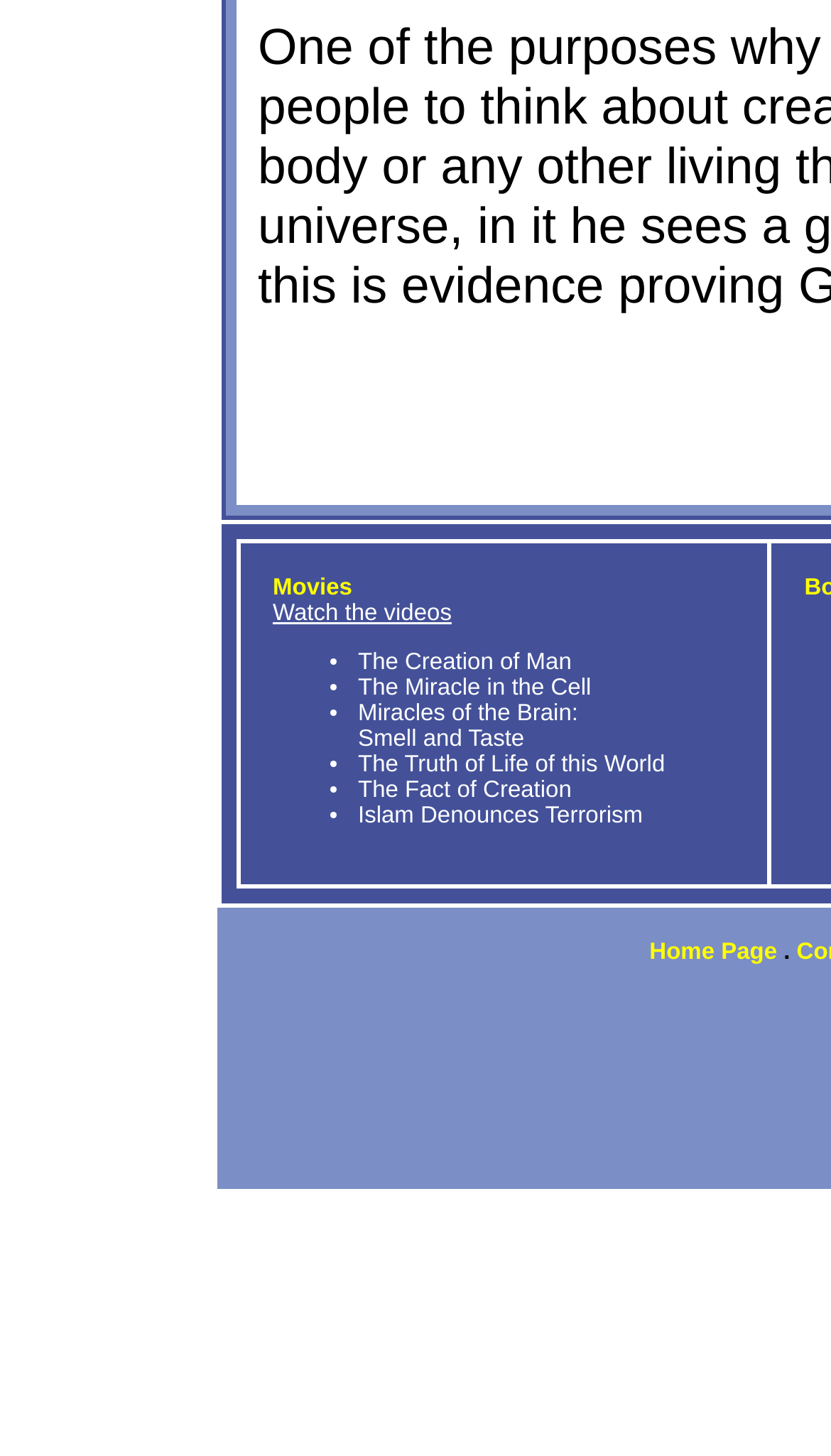Identify the bounding box of the UI element described as follows: "Islam Denounces Terrorism". Provide the coordinates as four float numbers in the range of 0 to 1 [left, top, right, bottom].

[0.431, 0.552, 0.774, 0.569]